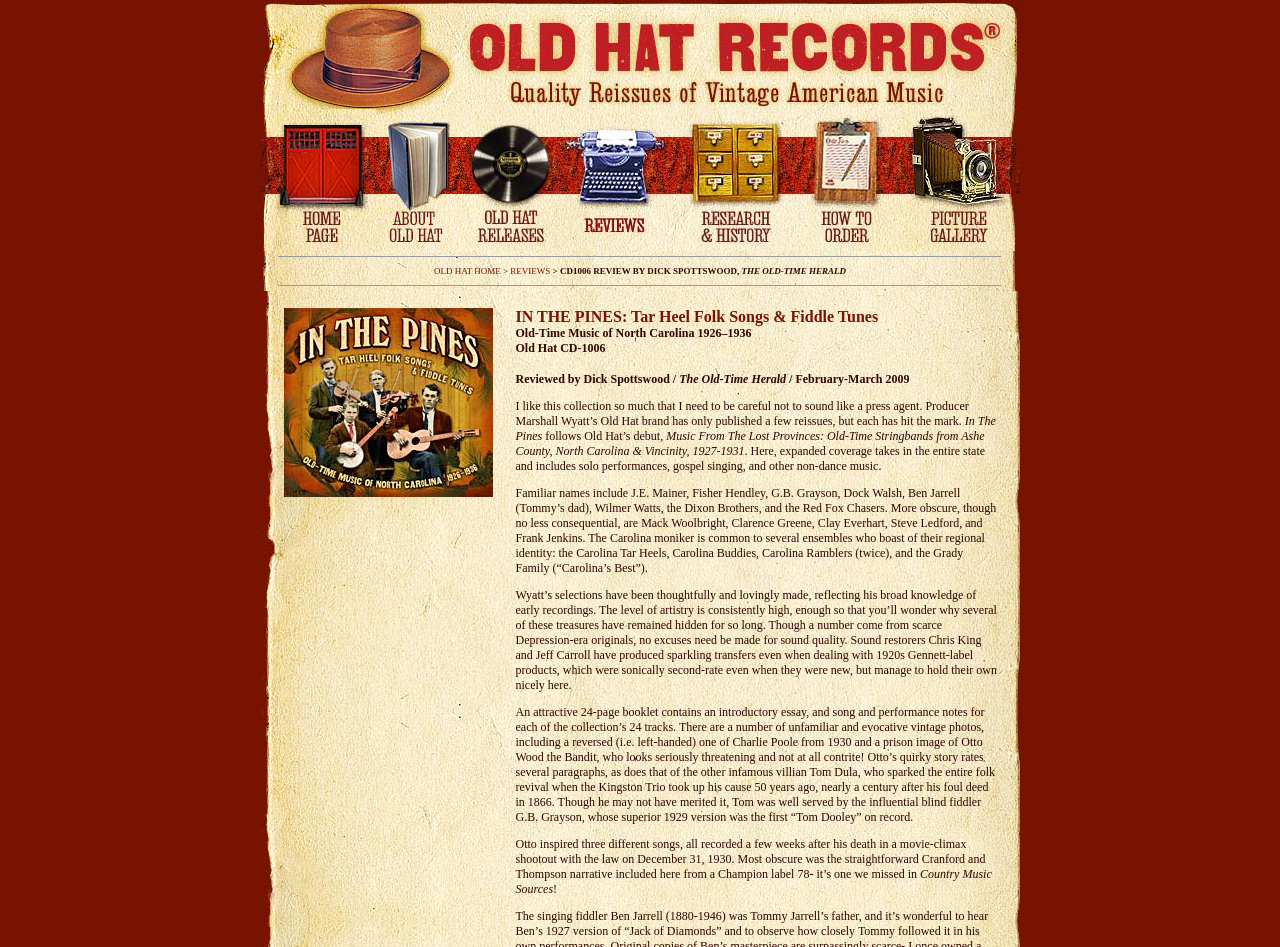Find the bounding box coordinates of the area to click in order to follow the instruction: "Make a deposit".

None